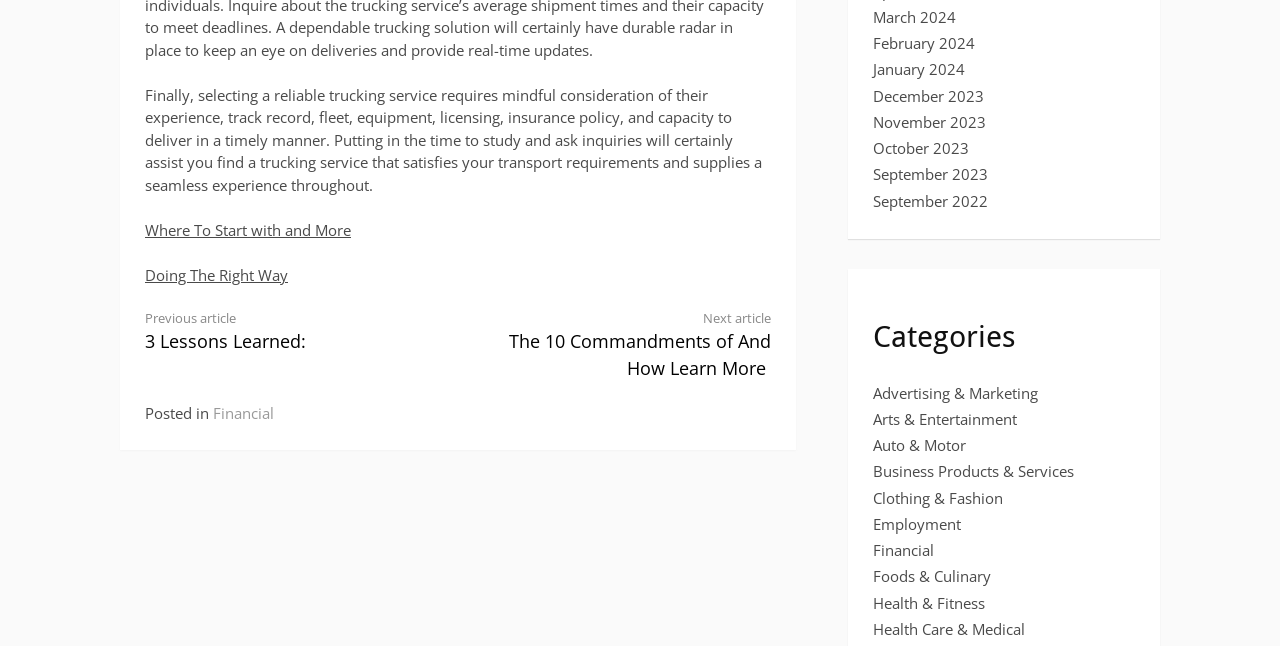Please locate the bounding box coordinates of the region I need to click to follow this instruction: "Read the article posted in March 2024".

[0.682, 0.011, 0.747, 0.042]